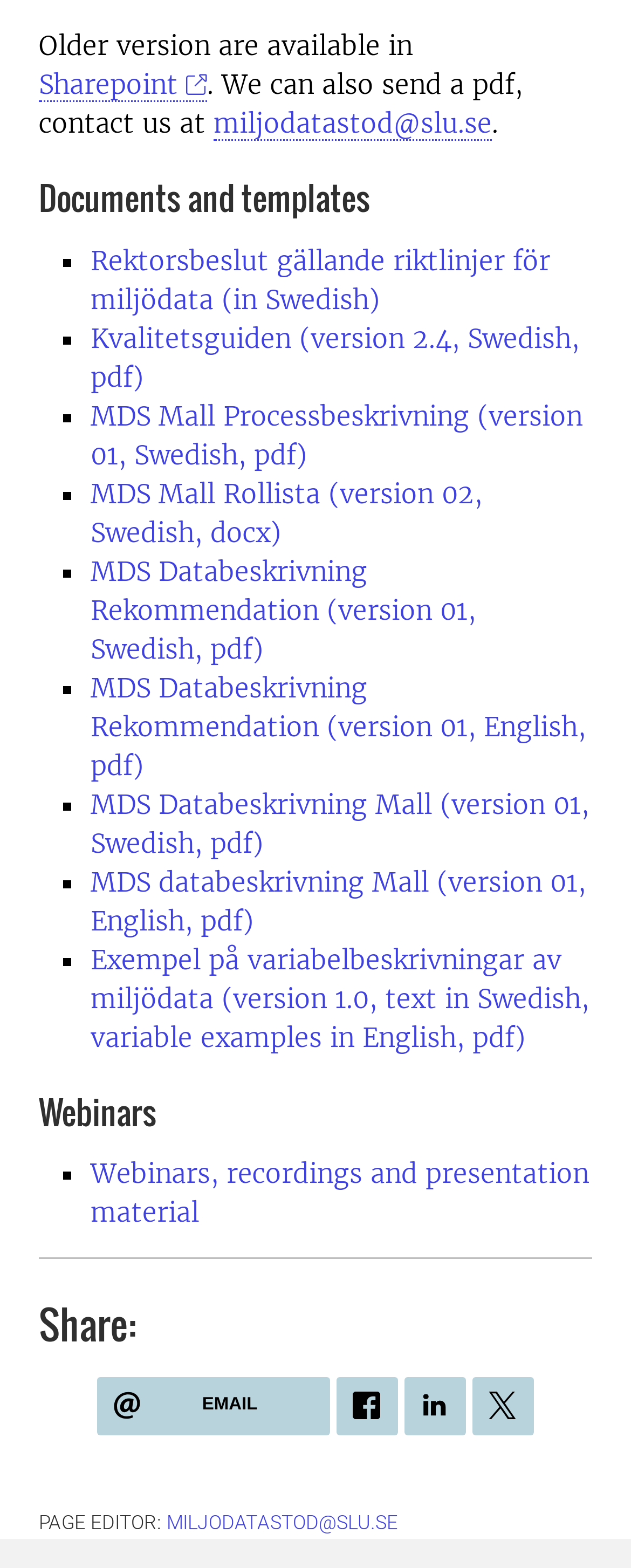How can users contact the webpage editor?
Please describe in detail the information shown in the image to answer the question.

The webpage provides the email address 'miljodatastod@slu.se' at the bottom of the webpage, which can be used to contact the webpage editor.